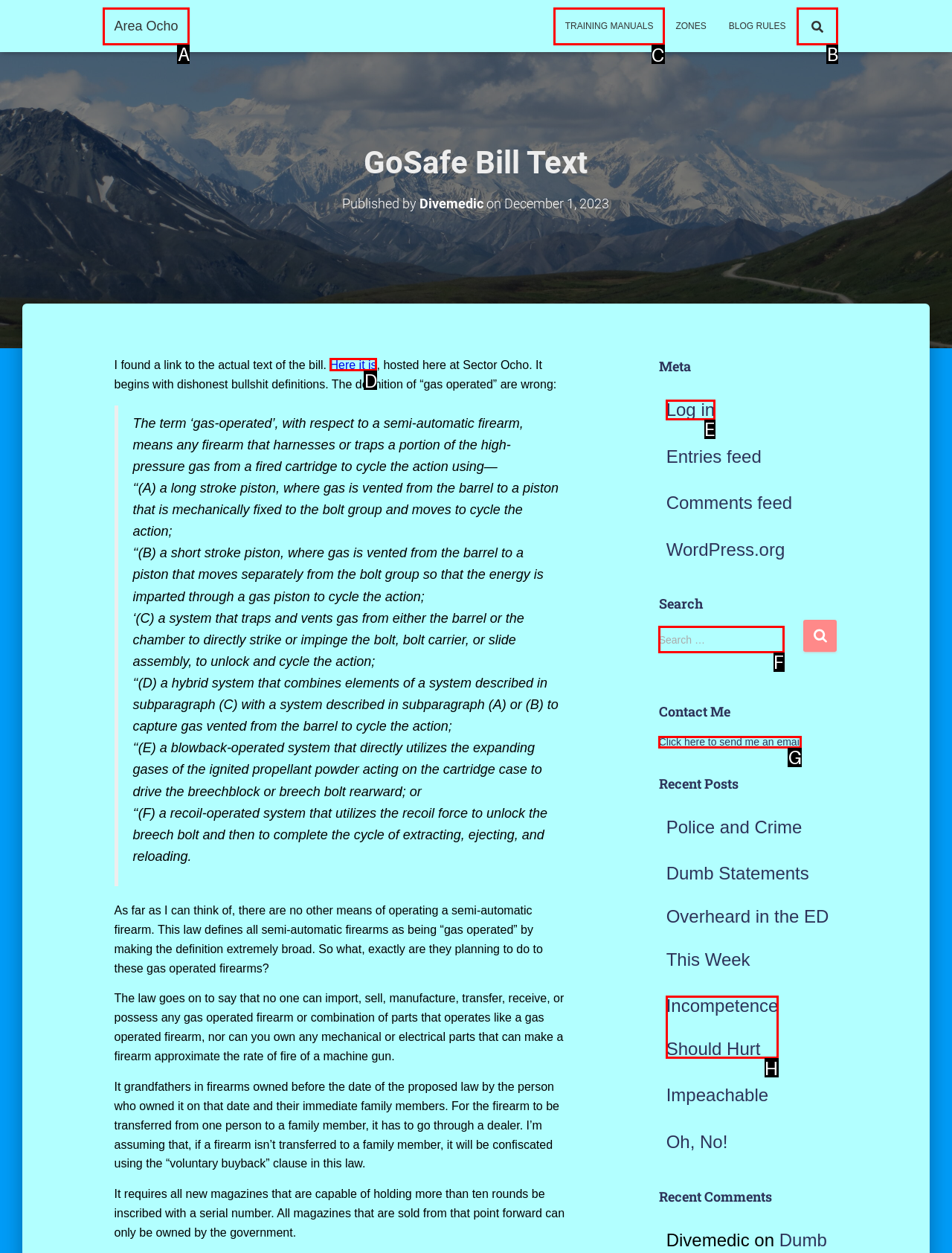Identify which lettered option to click to carry out the task: Click on the link to the training manuals. Provide the letter as your answer.

C